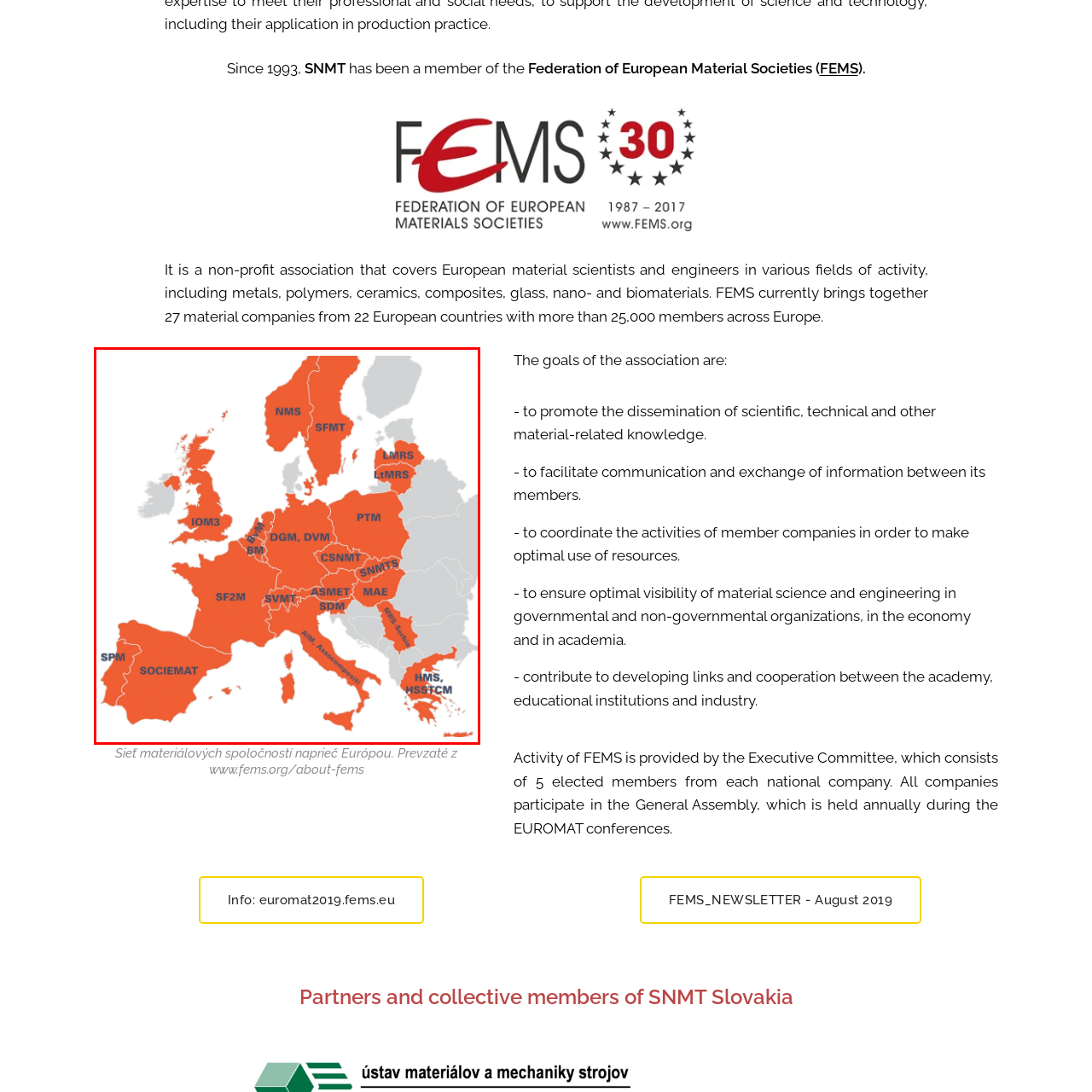Look at the image marked by the red box and respond with a single word or phrase: What is the purpose of the Federation of European Material Societies?

Promoting knowledge and collaboration